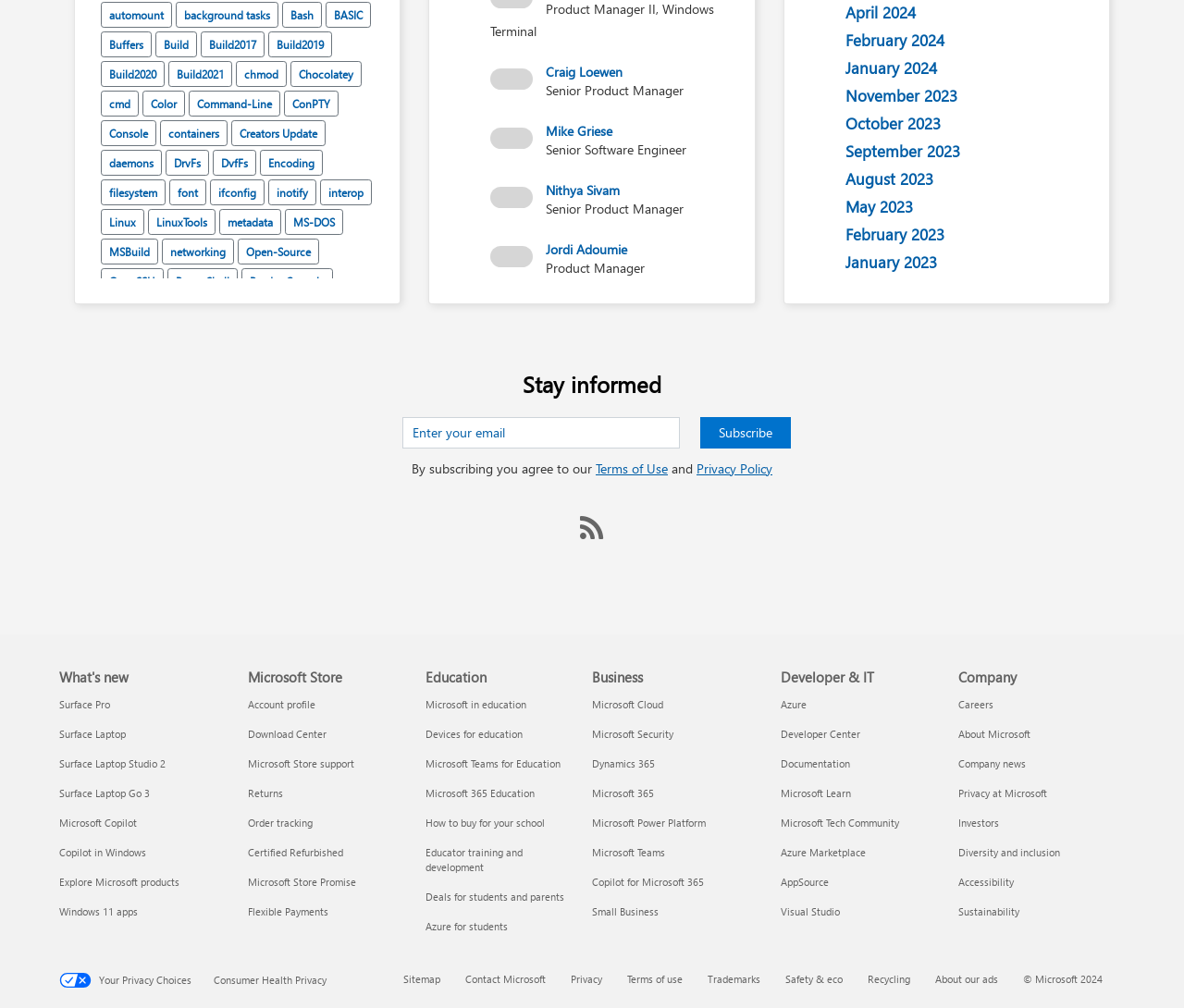Please provide a detailed answer to the question below by examining the image:
Who is the Senior Product Manager mentioned on the webpage?

By examining the links and static text elements, it is found that Craig Loewen is mentioned as a Senior Product Manager, along with other individuals with similar roles.